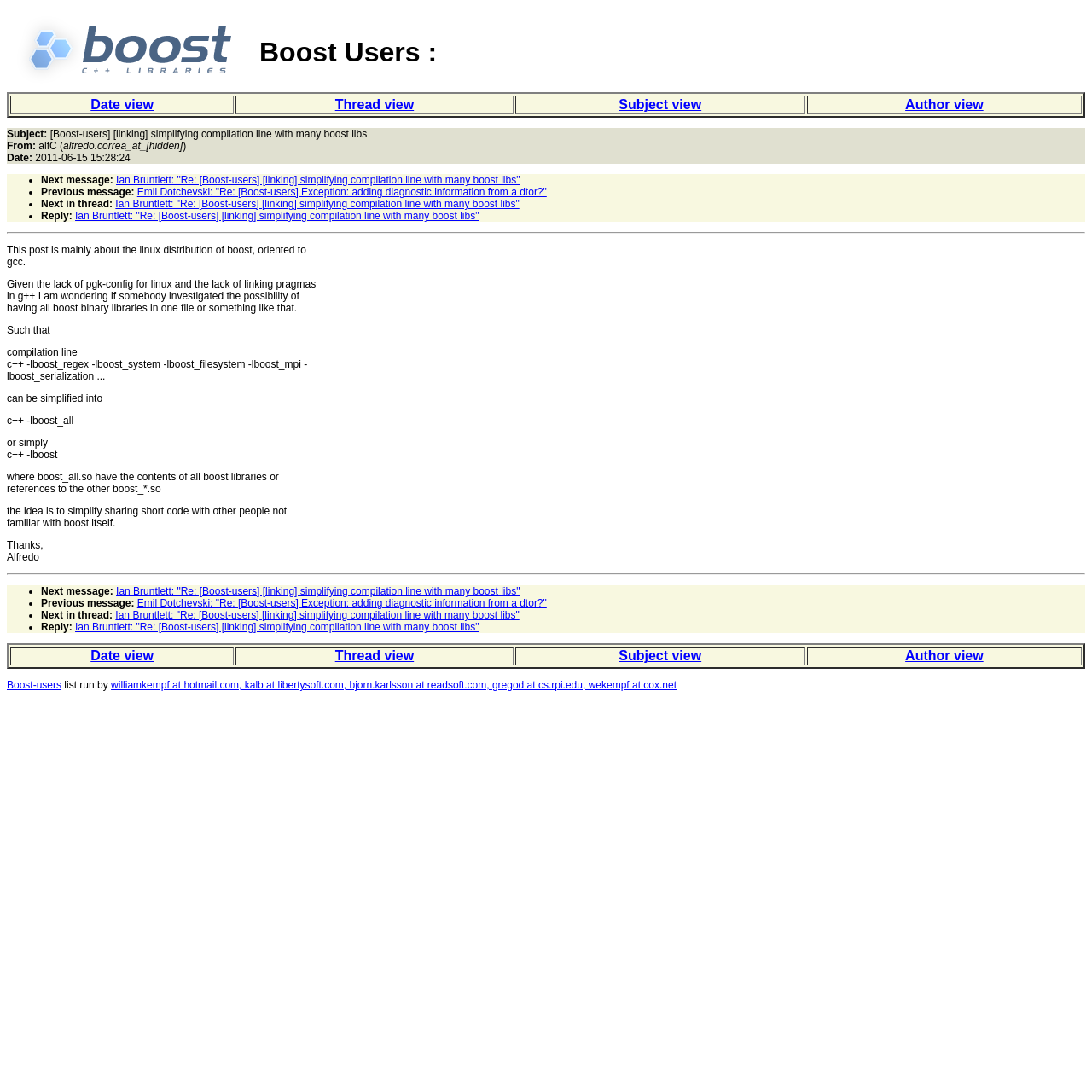Give a one-word or one-phrase response to the question: 
What is the date of the message?

2011-06-15 15:28:24